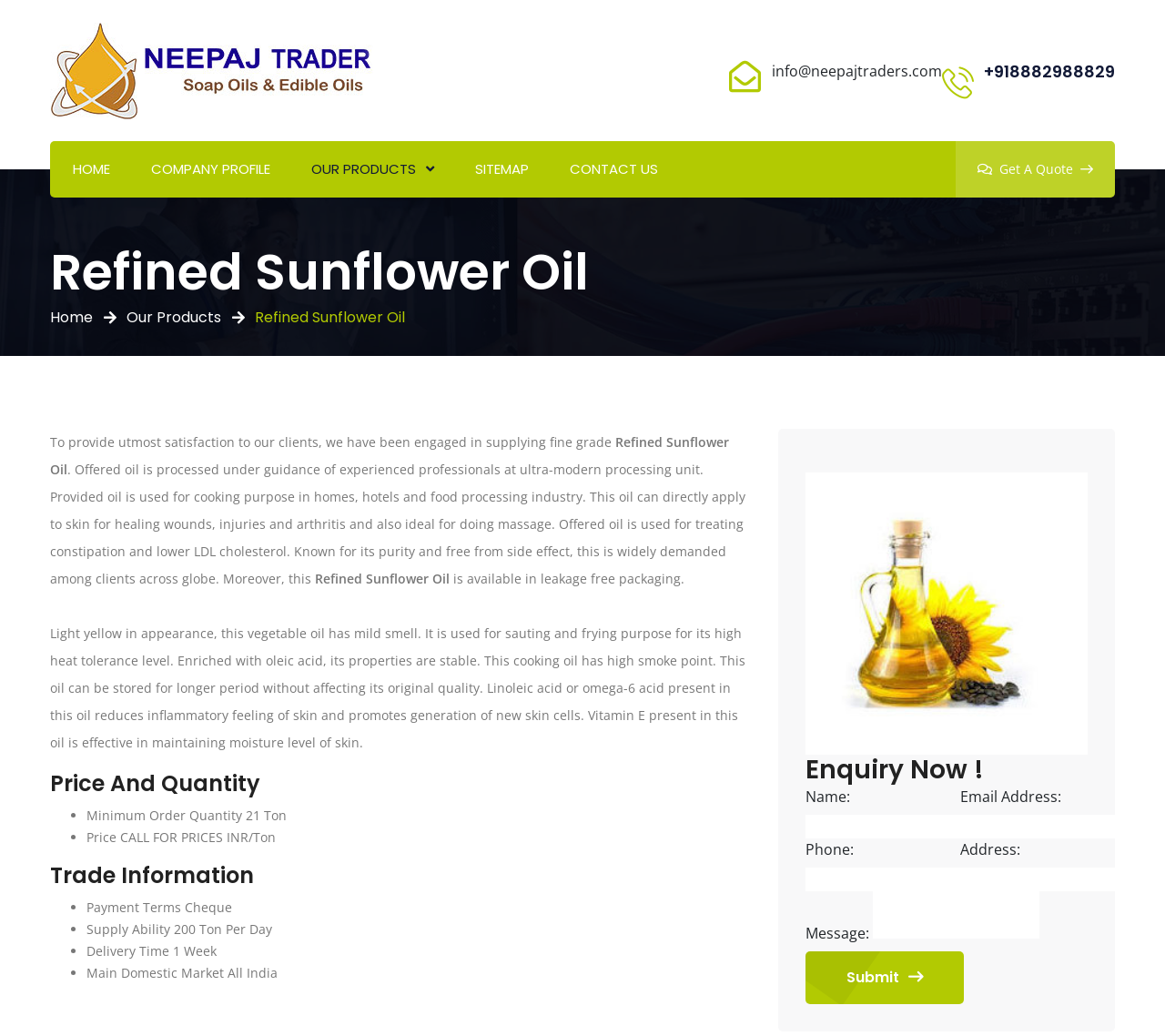What is the minimum order quantity?
Can you provide a detailed and comprehensive answer to the question?

The minimum order quantity can be found in the 'Price And Quantity' section of the webpage, where it is written as 'Minimum Order Quantity: 21 Ton' in a list element.